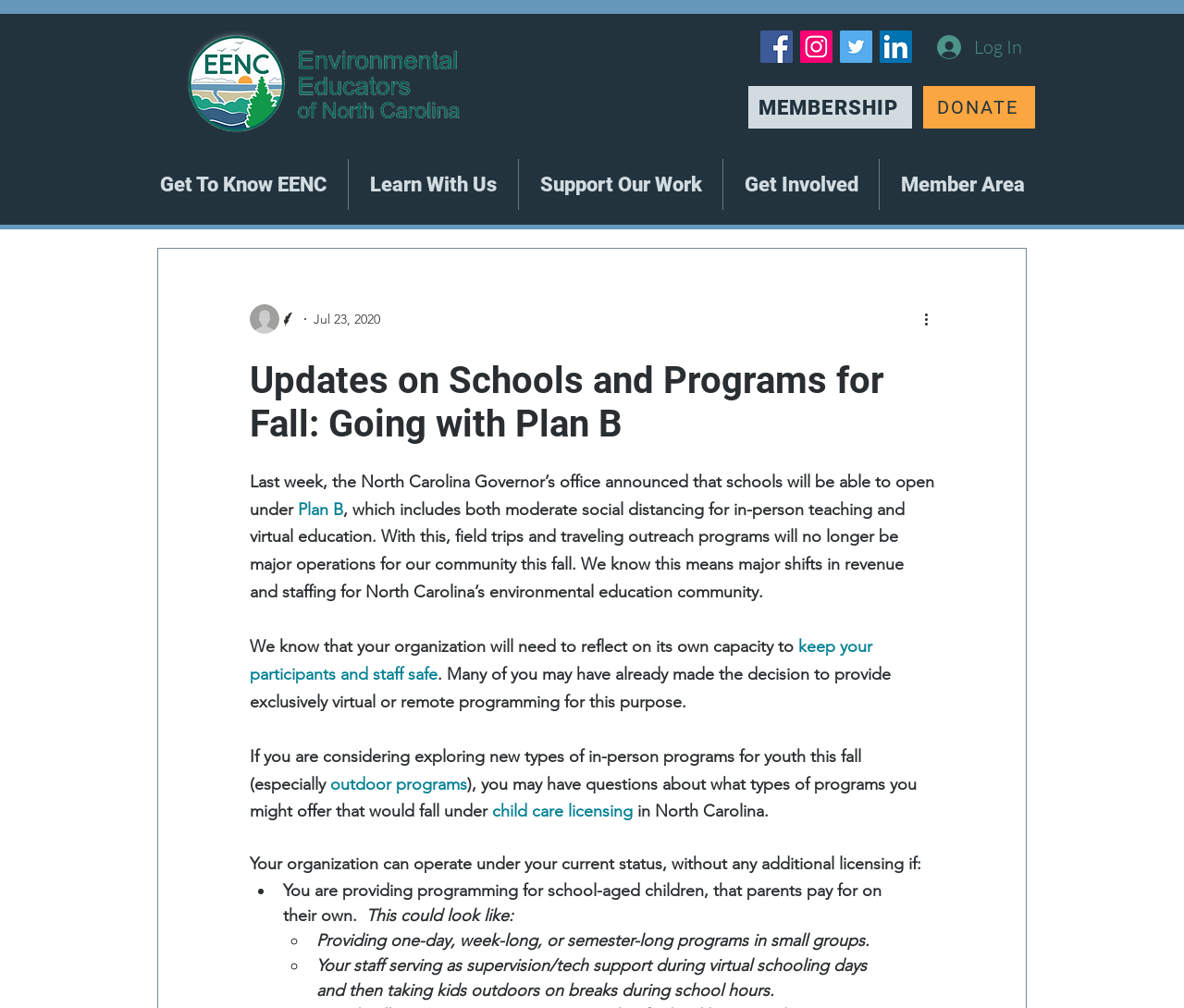Provide the bounding box coordinates for the UI element that is described as: "Stocks News".

None